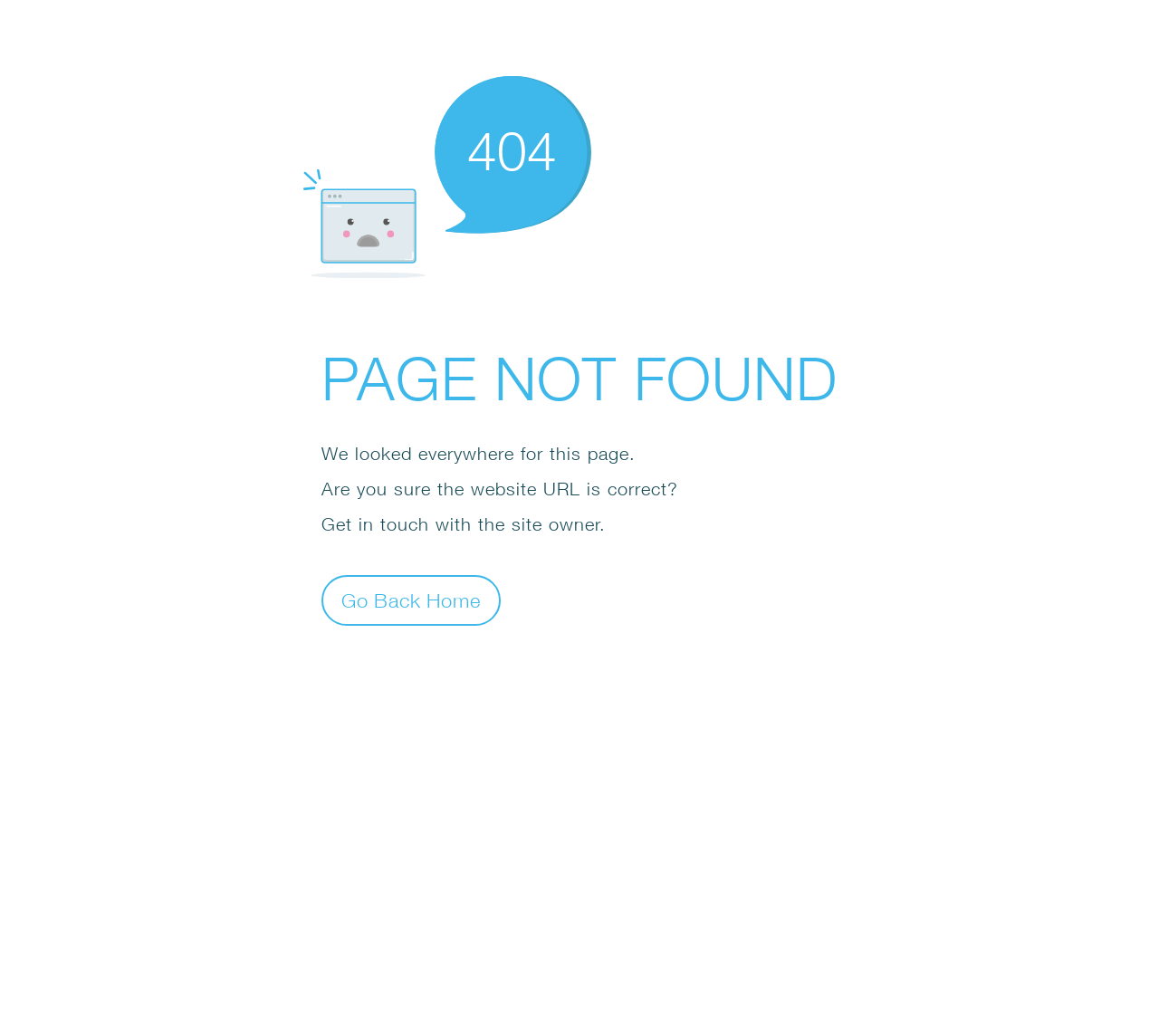Generate a thorough caption that explains the contents of the webpage.

The webpage displays an error message, indicating that the page was not found. At the top, there is a small icon, an SVG element, positioned slightly above the center of the page. Below the icon, a large "404" text is displayed, followed by the main error message "PAGE NOT FOUND" in a prominent font. 

Below the main error message, there are three paragraphs of text. The first paragraph reads "We looked everywhere for this page." The second paragraph asks "Are you sure the website URL is correct?" The third paragraph suggests "Get in touch with the site owner." 

At the bottom, there is a button labeled "Go Back Home", positioned below the three paragraphs of text and aligned to the left.